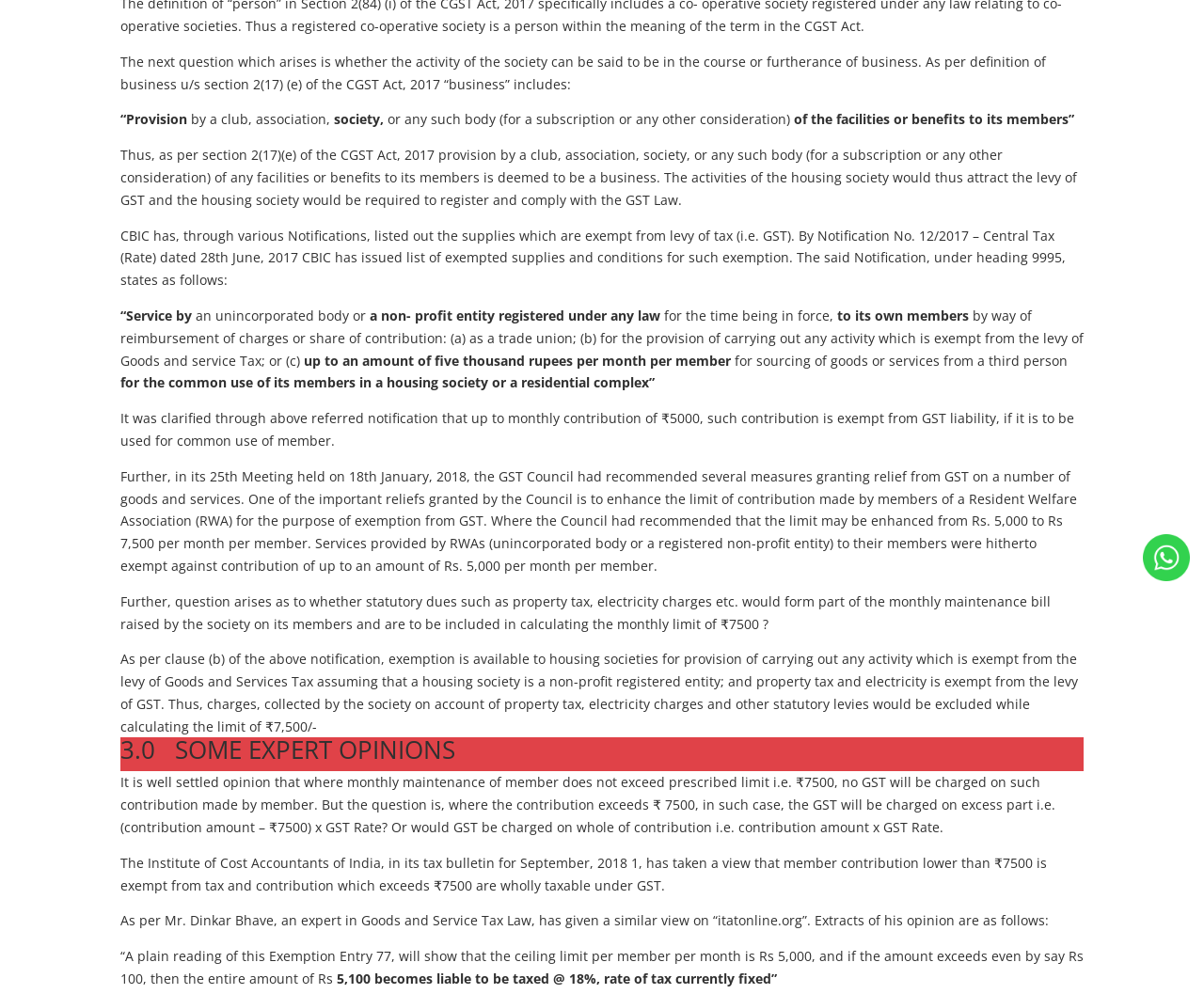Predict the bounding box coordinates for the UI element described as: "Accidents Out of the Country". The coordinates should be four float numbers between 0 and 1, presented as [left, top, right, bottom].

None